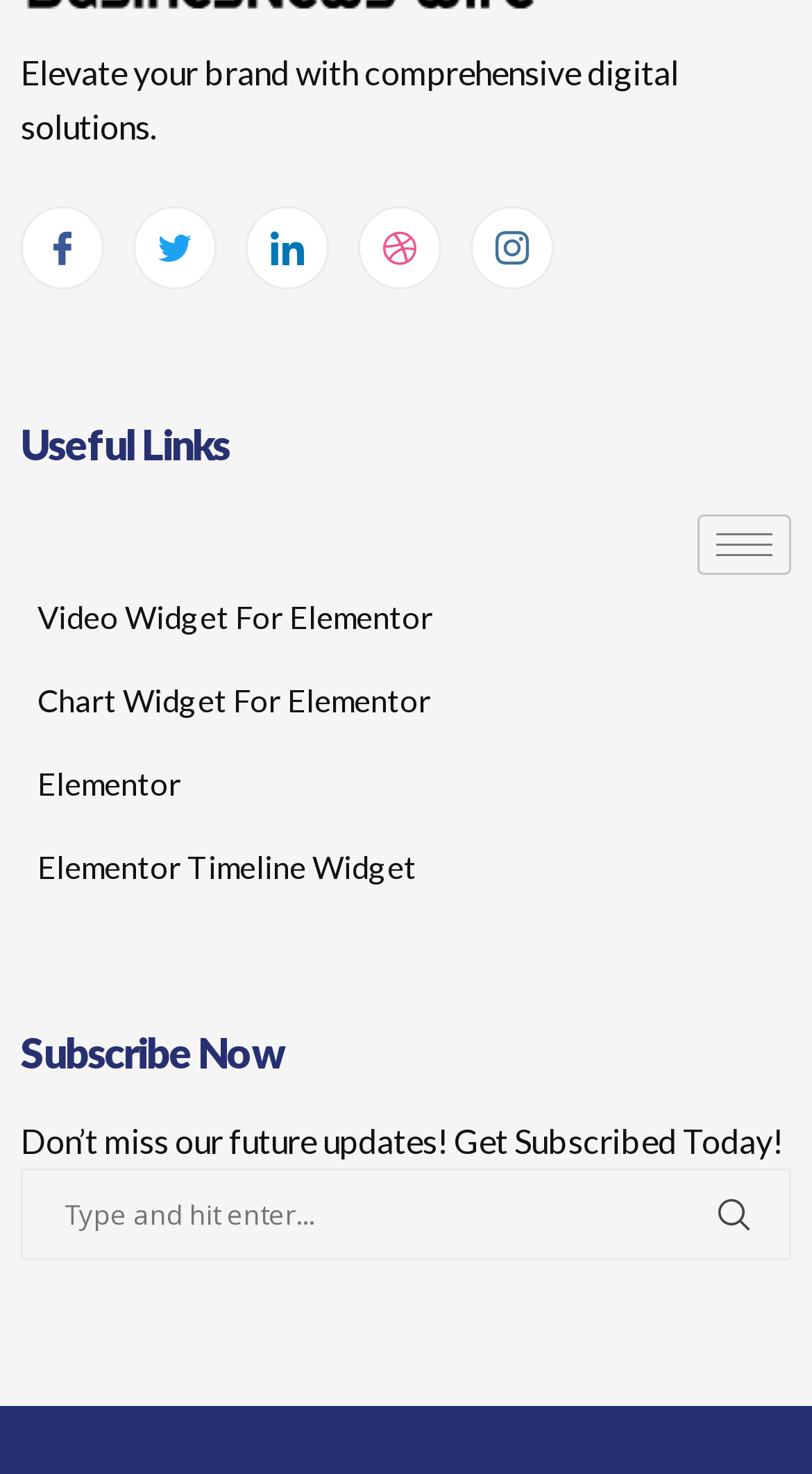Please find the bounding box coordinates of the section that needs to be clicked to achieve this instruction: "Click on the hamburger icon".

[0.859, 0.35, 0.974, 0.391]